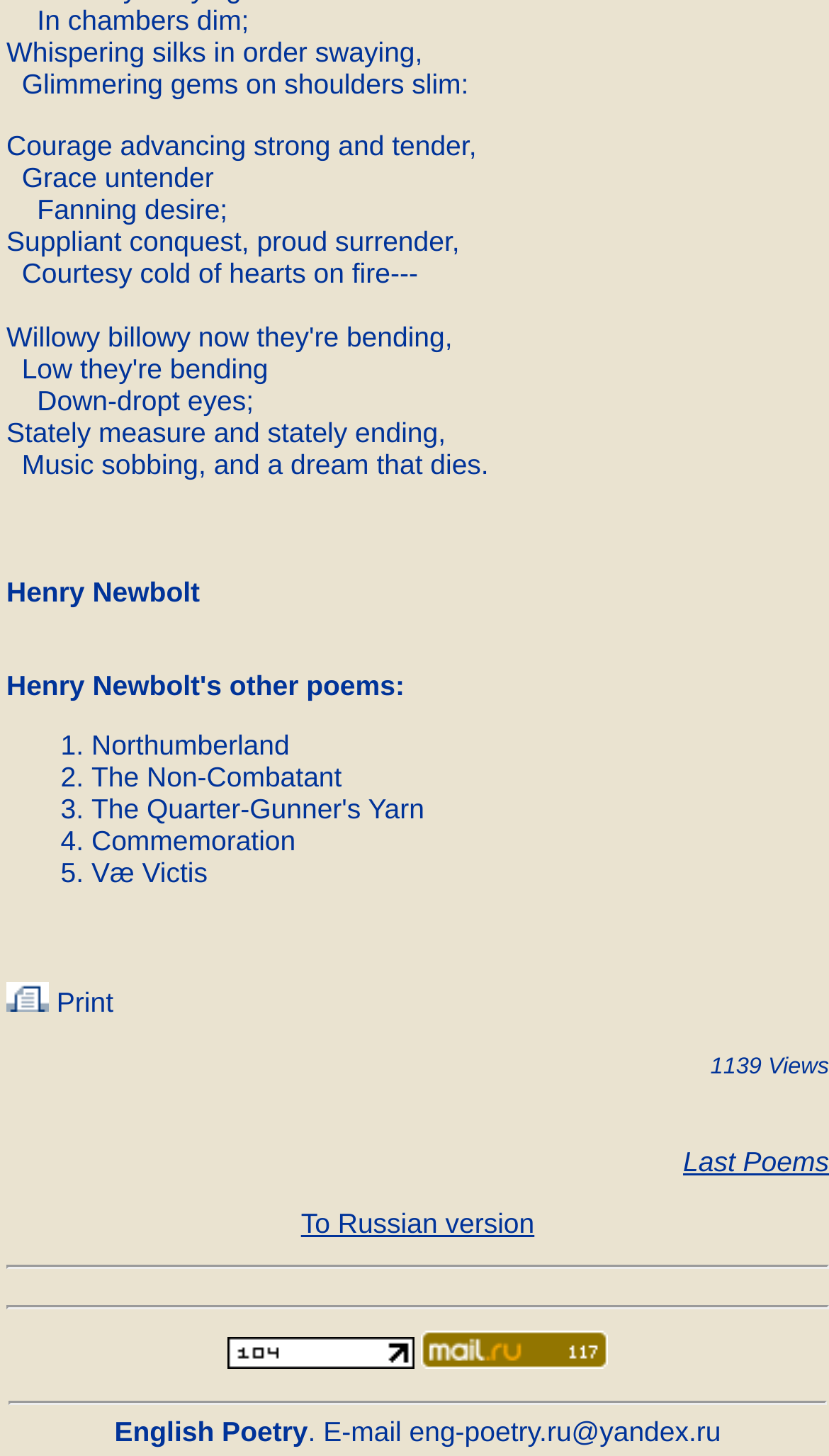Please identify the bounding box coordinates of the region to click in order to complete the task: "Check the privacy policy". The coordinates must be four float numbers between 0 and 1, specified as [left, top, right, bottom].

None